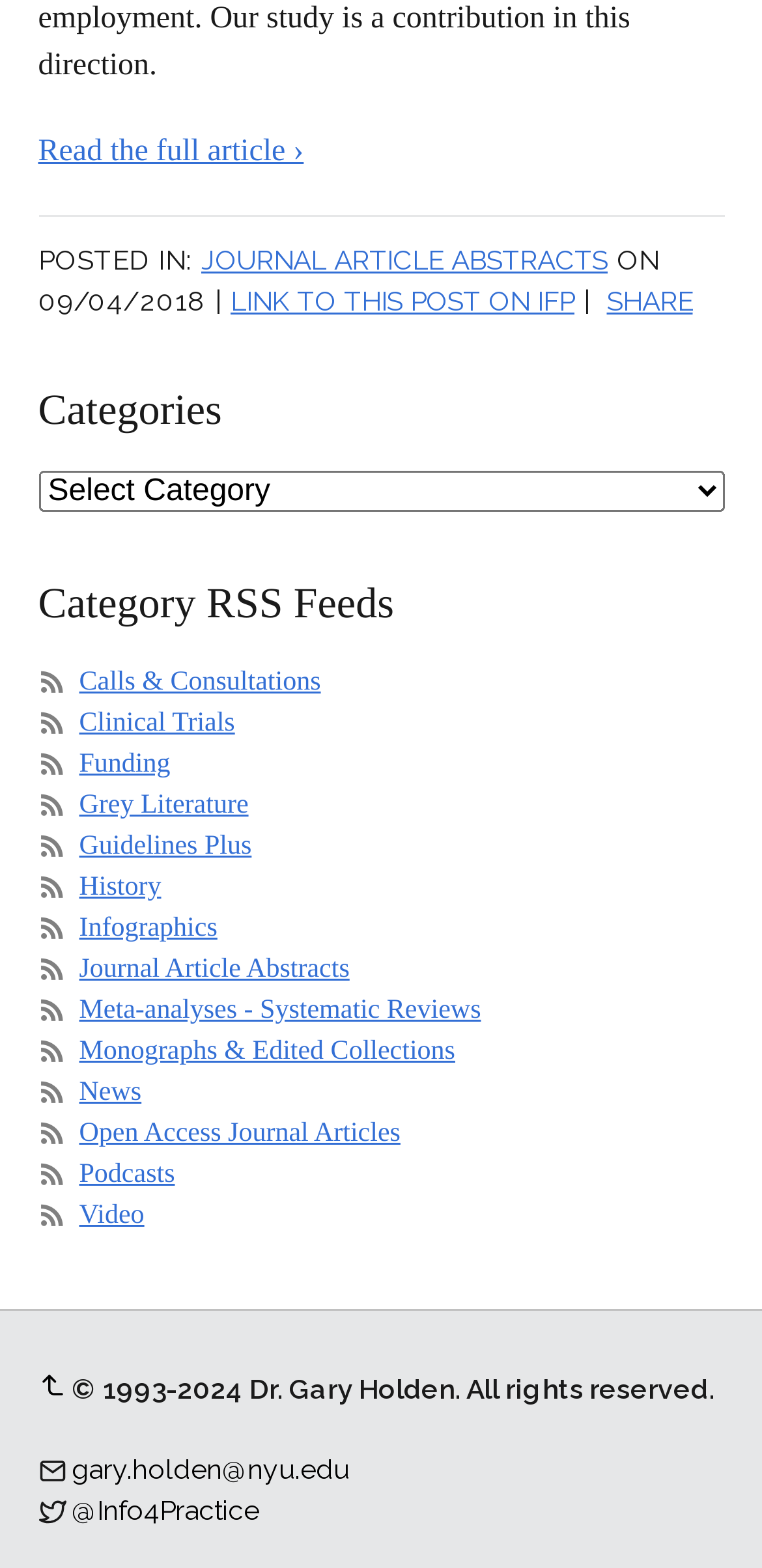Please locate the bounding box coordinates of the element that should be clicked to complete the given instruction: "Visit the Journal Article Abstracts category".

[0.264, 0.156, 0.797, 0.176]